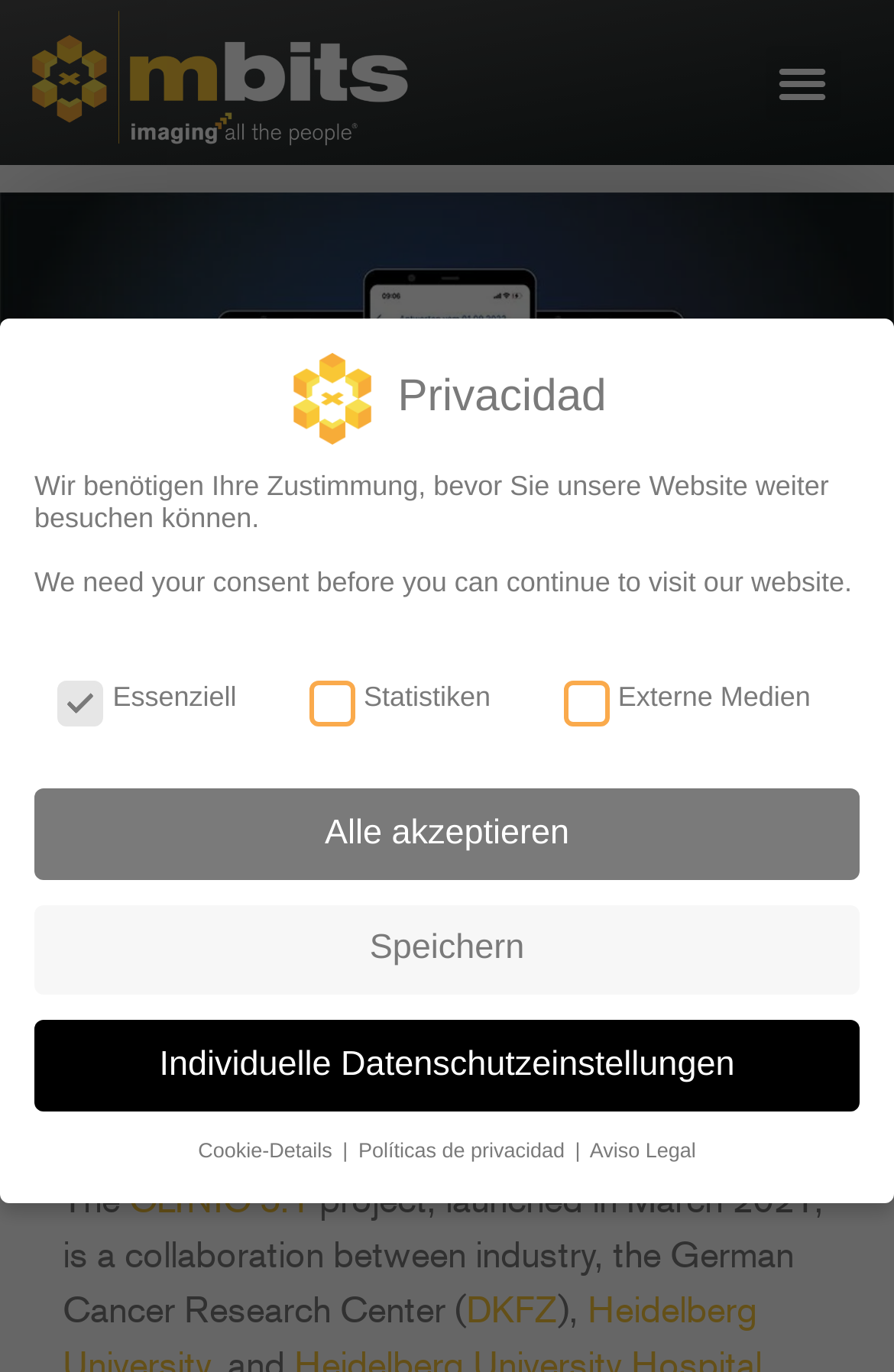Please mark the bounding box coordinates of the area that should be clicked to carry out the instruction: "Save privacy settings".

[0.038, 0.659, 0.962, 0.725]